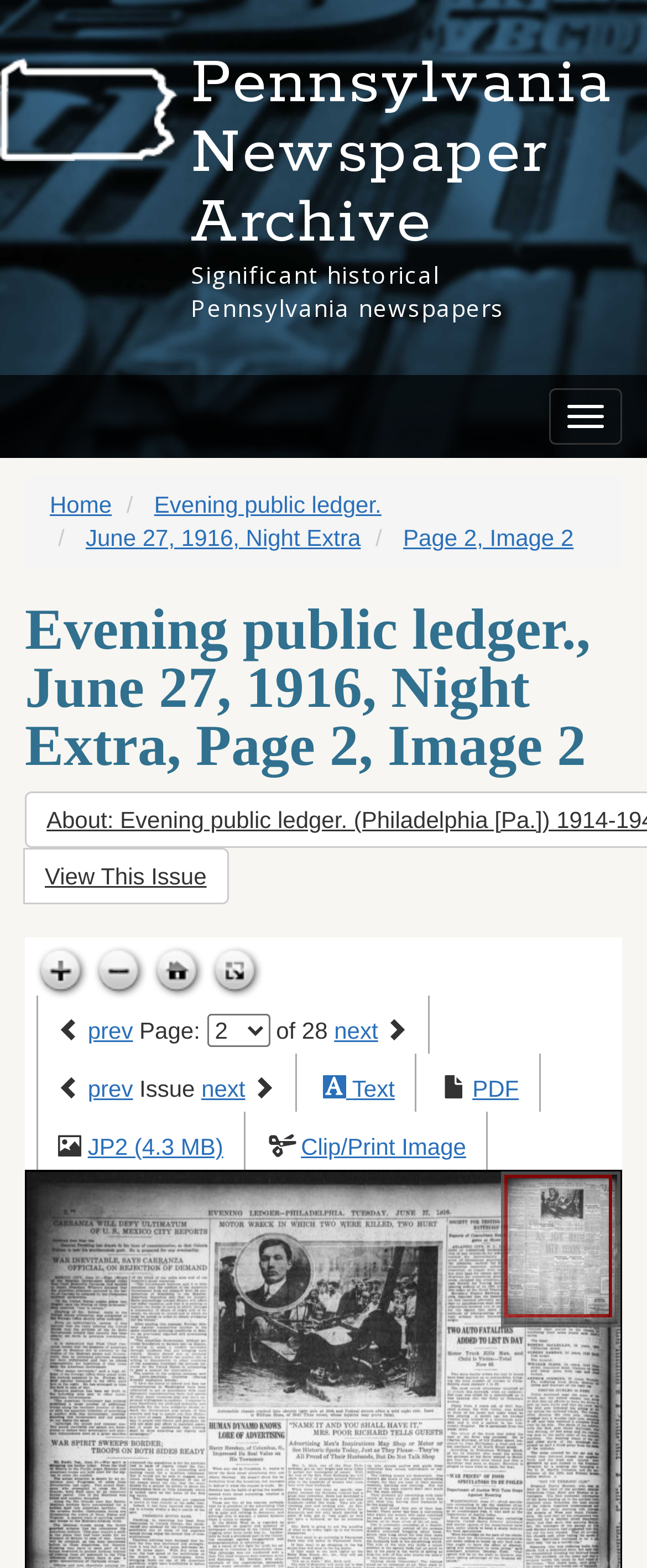How many pages are there in this issue?
Provide a fully detailed and comprehensive answer to the question.

I found the answer by looking at the StaticText element with the text 'of 28' which indicates the total number of pages in this issue.